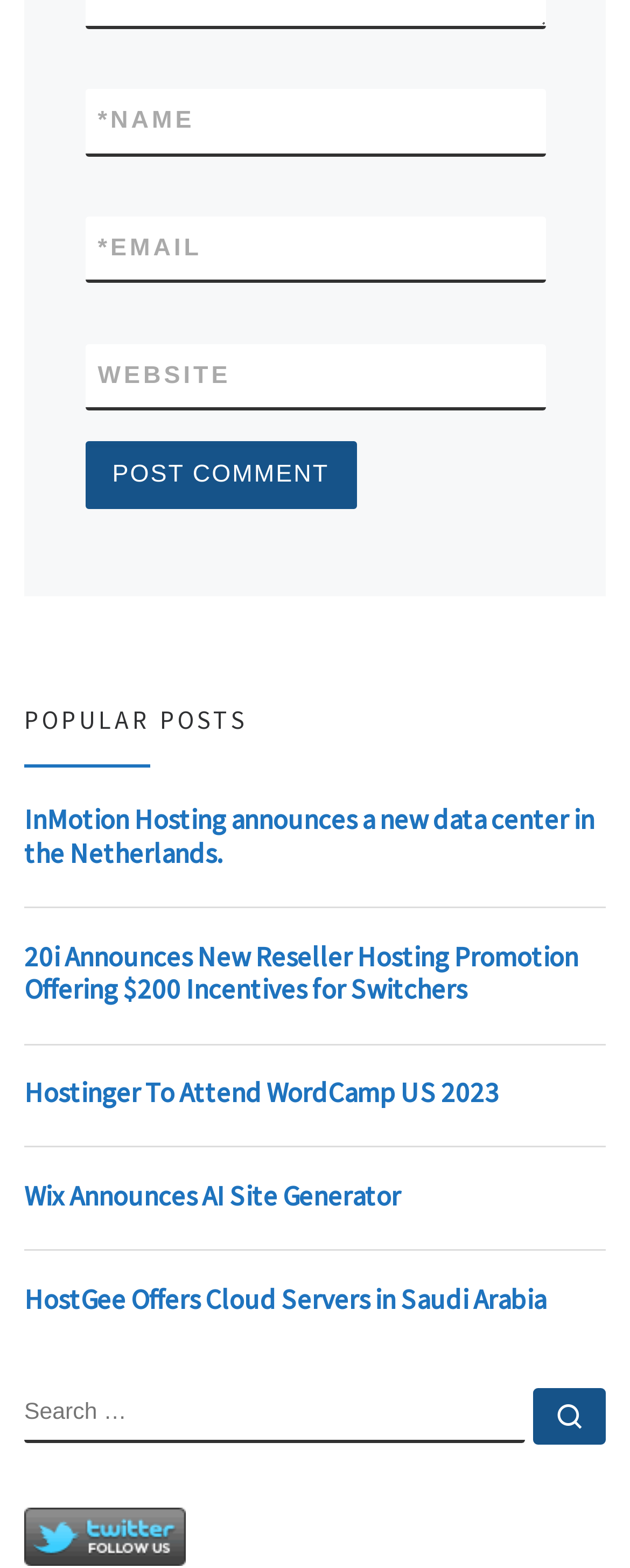What is the purpose of the button with the text 'Post Comment'?
Please analyze the image and answer the question with as much detail as possible.

The button with the text 'Post Comment' is likely used to submit a comment or feedback, as it is placed below the text boxes for entering name, email, and website, and has a descriptive text 'POST COMMENT'.